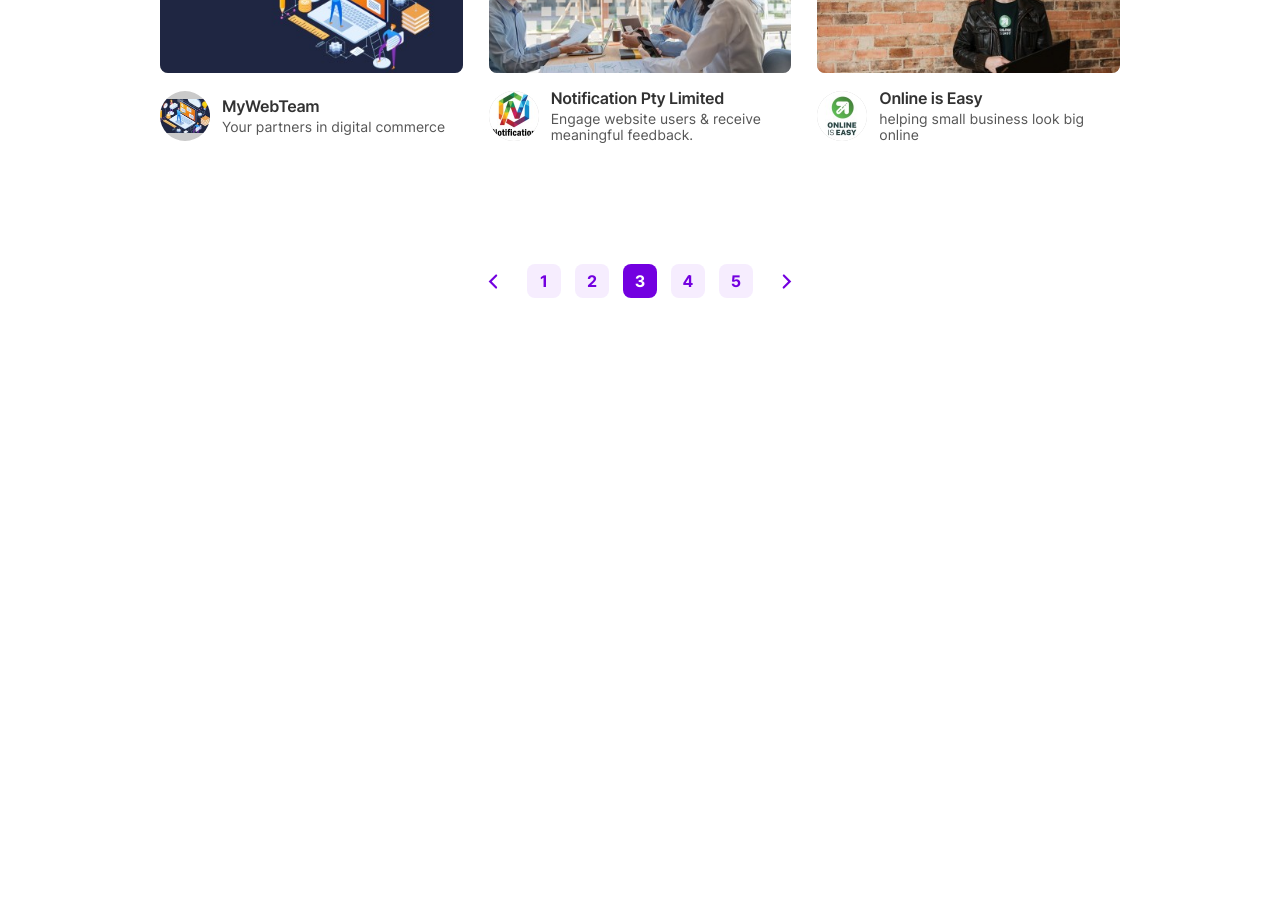Respond with a single word or phrase to the following question:
What is the text below 'Online is Easy'?

helping small business look big online